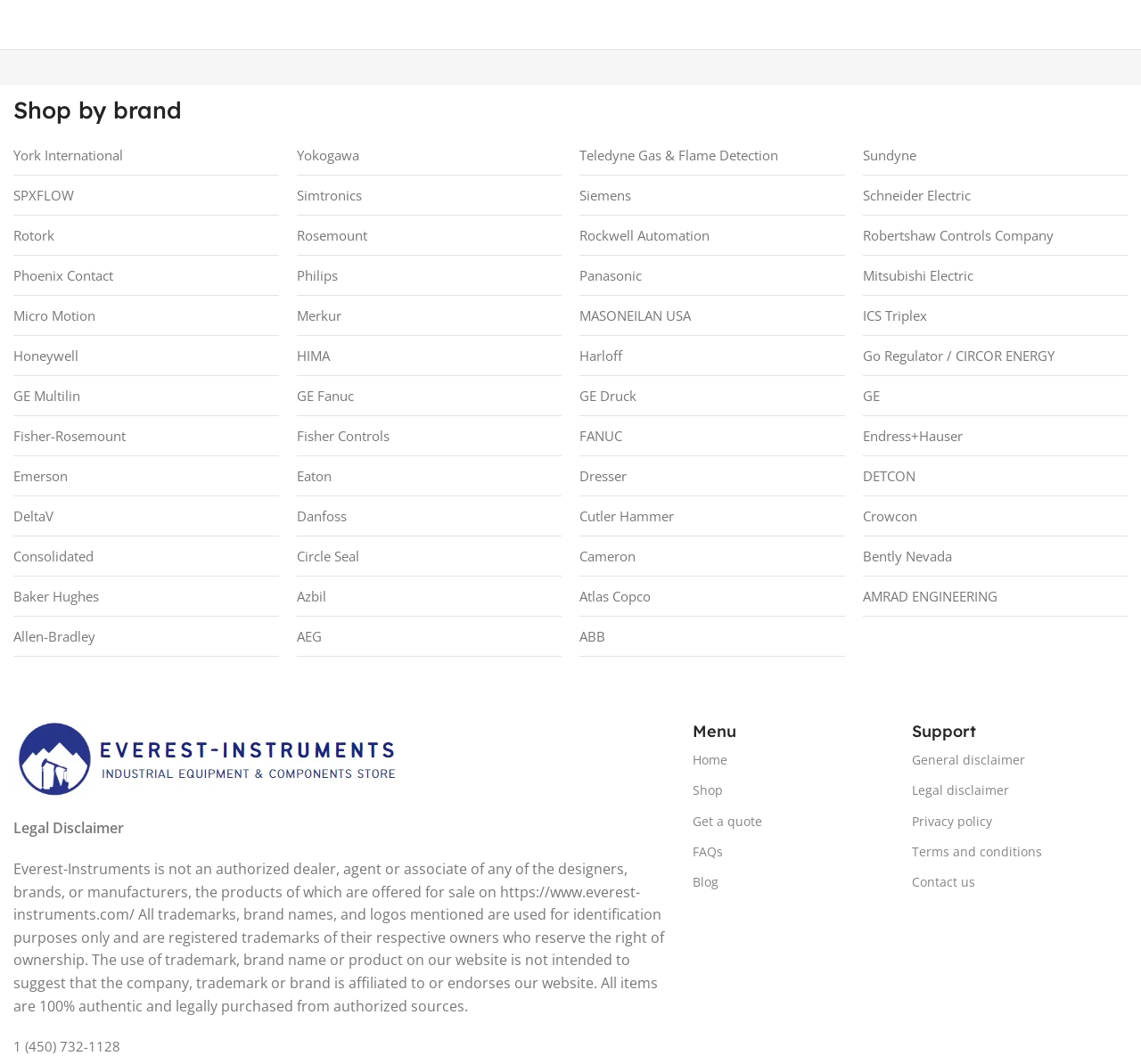Please specify the coordinates of the bounding box for the element that should be clicked to carry out this instruction: "Click on Schneider Electric". The coordinates must be four float numbers between 0 and 1, formatted as [left, top, right, bottom].

[0.756, 0.174, 0.988, 0.203]